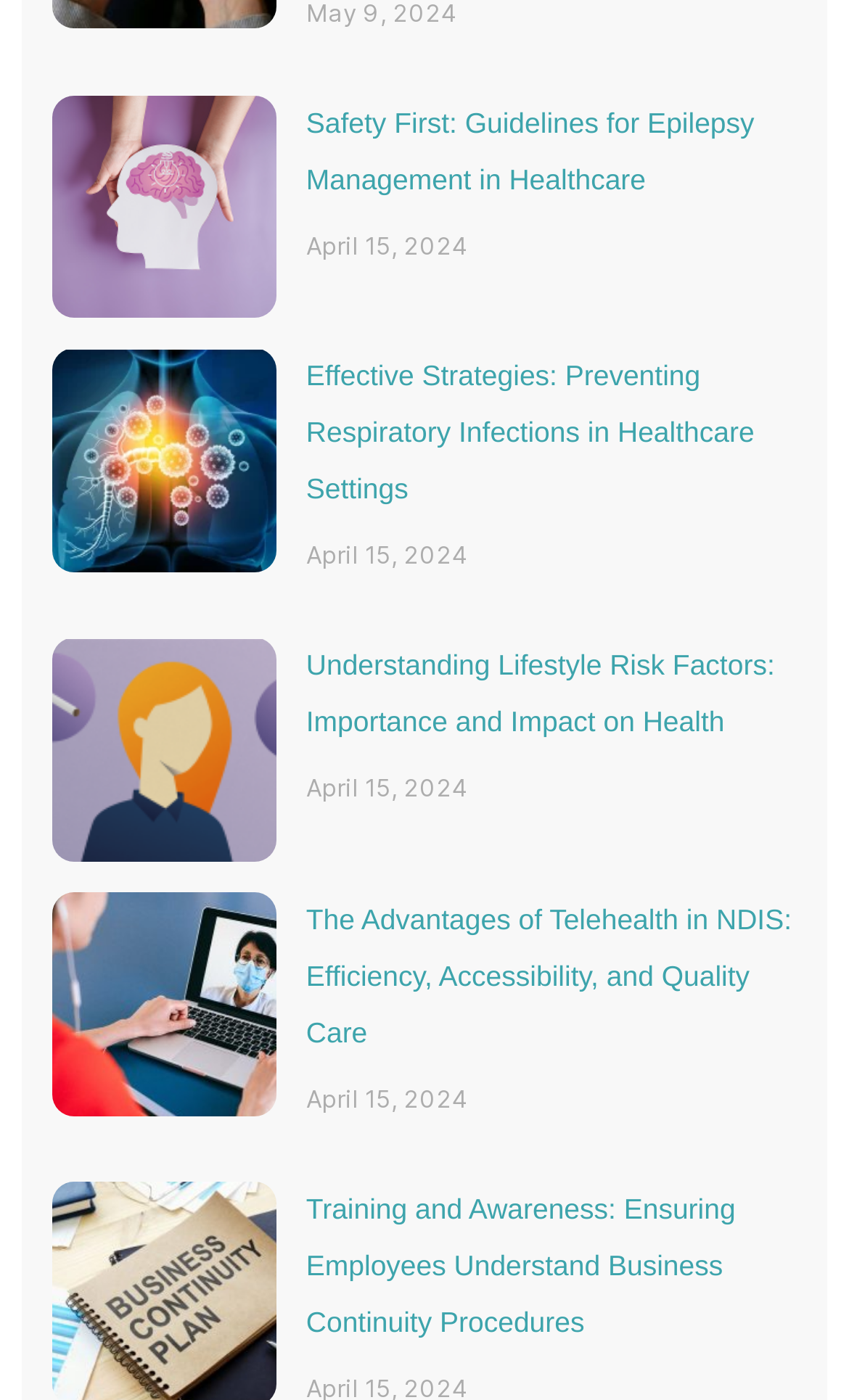Could you provide the bounding box coordinates for the portion of the screen to click to complete this instruction: "click on epilepsy management"?

[0.062, 0.068, 0.371, 0.229]